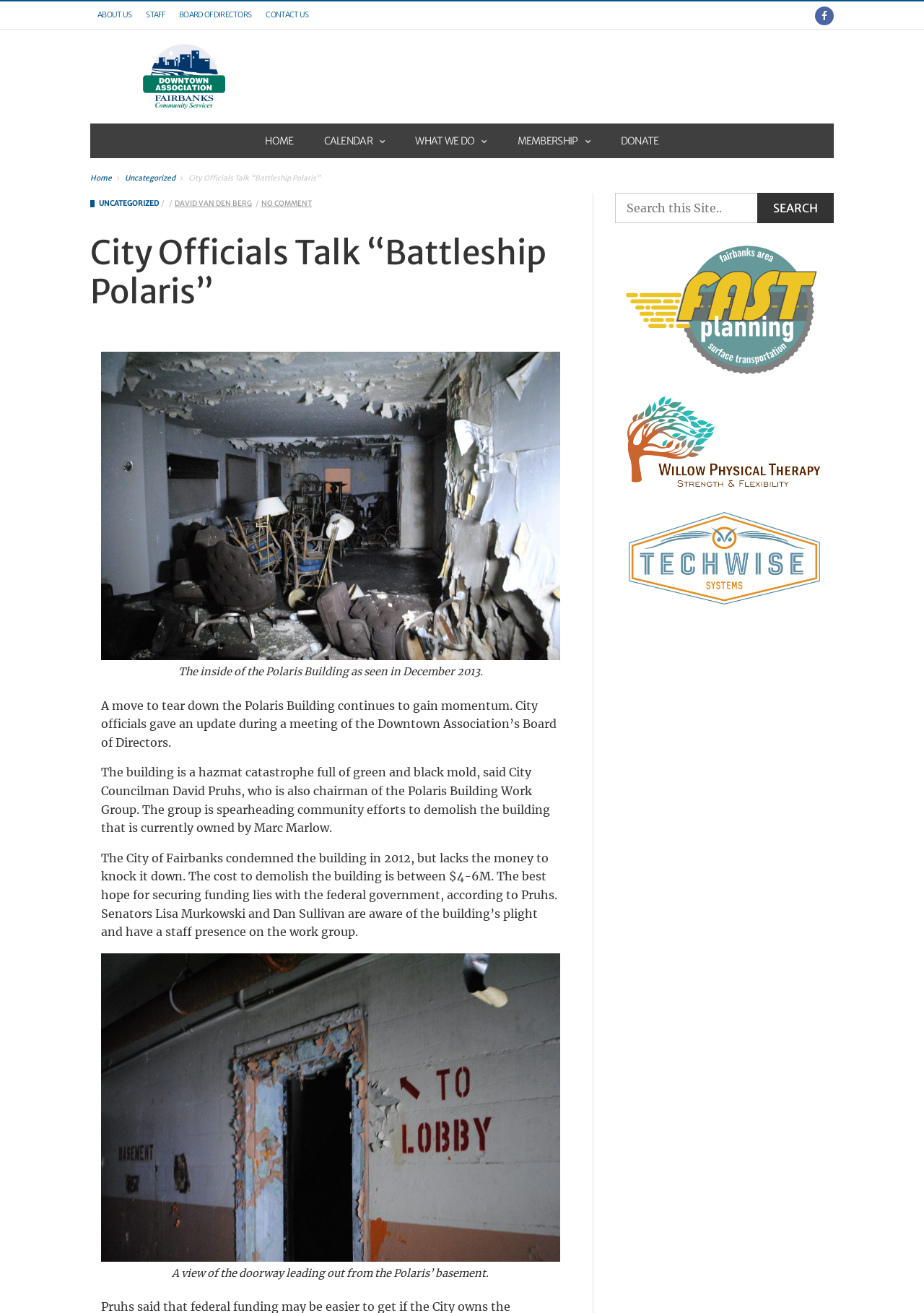Please find the bounding box coordinates of the clickable region needed to complete the following instruction: "Click on CONTACT US". The bounding box coordinates must consist of four float numbers between 0 and 1, i.e., [left, top, right, bottom].

[0.28, 0.001, 0.342, 0.022]